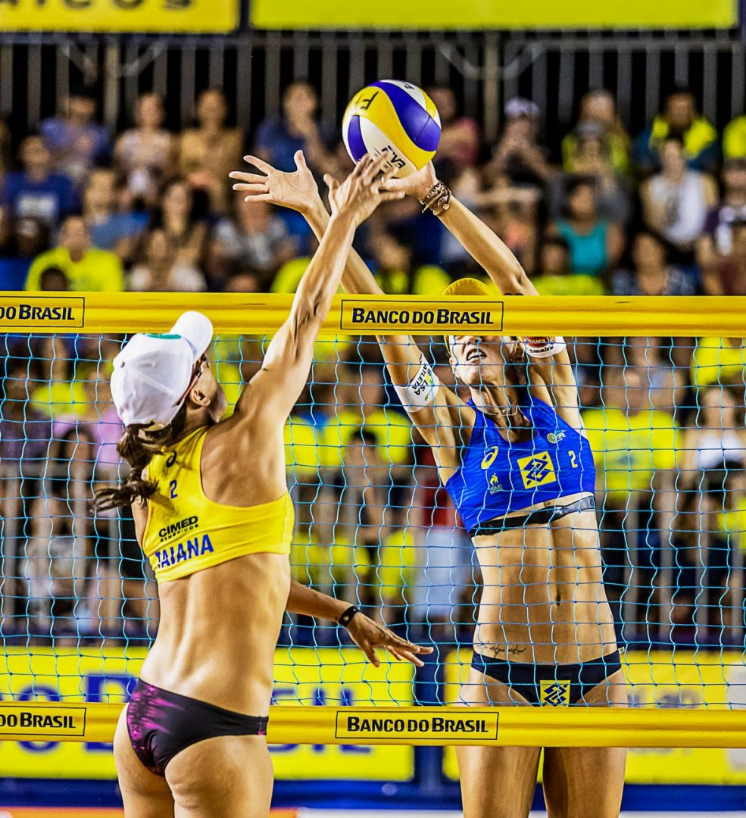Using a single word or phrase, answer the following question: 
What is the purpose of the crowd surrounding the court?

to watch